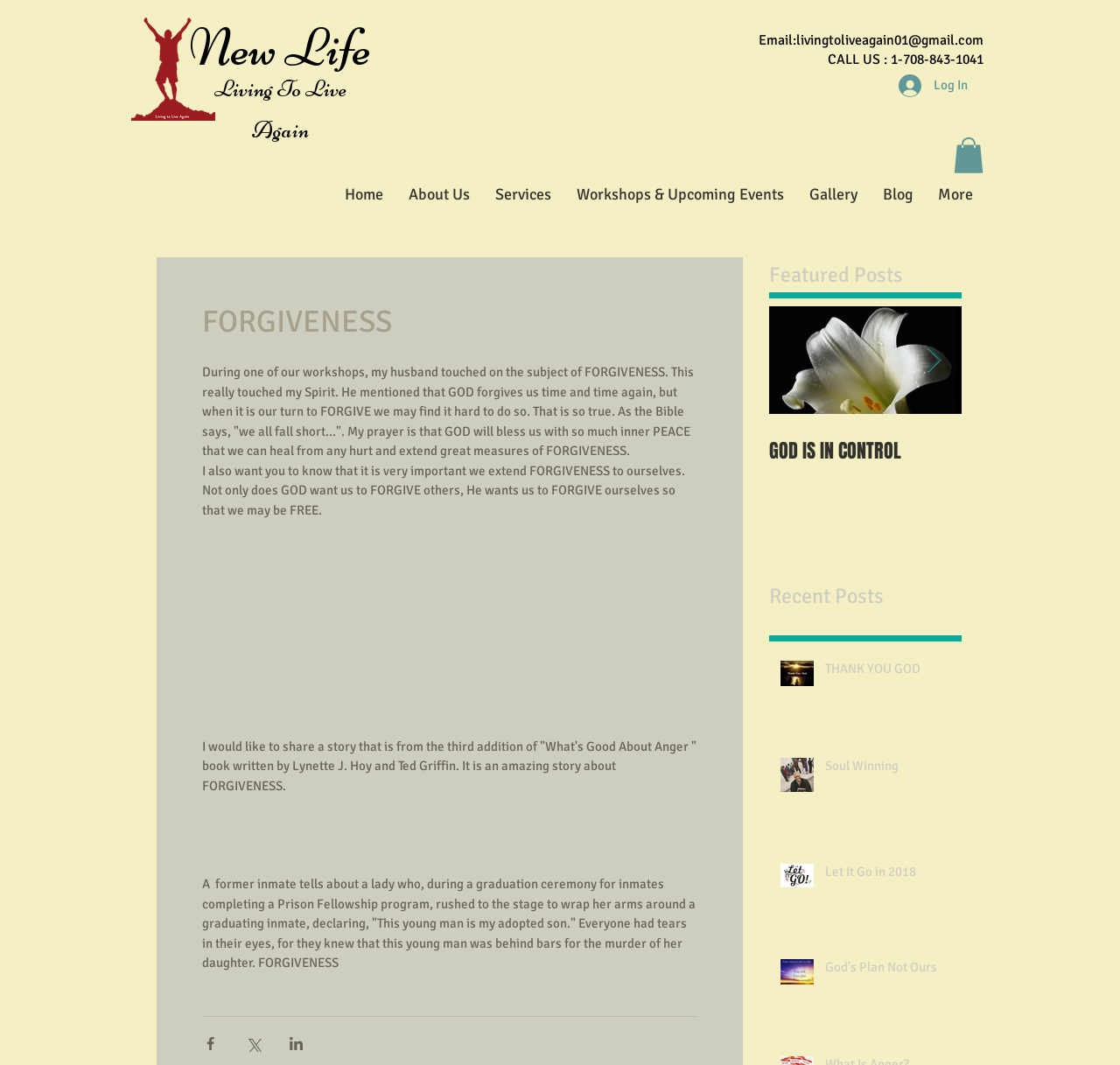Locate the bounding box coordinates of the element that should be clicked to execute the following instruction: "Share the article via Facebook".

[0.18, 0.972, 0.195, 0.987]